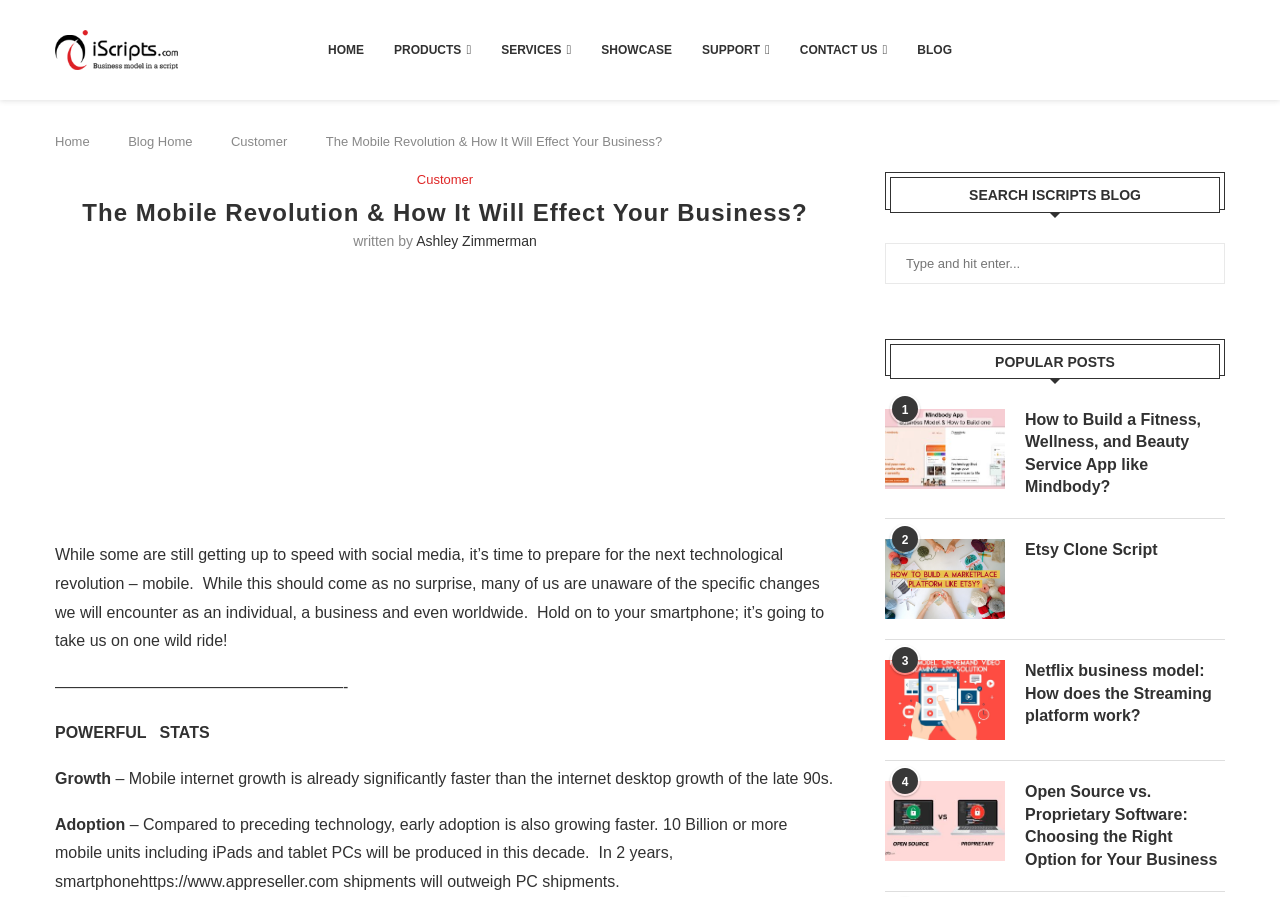What is the topic of the main article?
Using the image as a reference, deliver a detailed and thorough answer to the question.

The main article is located in the center of the webpage, and its title is 'The Mobile Revolution & How It Will Effect Your Business?'. The article discusses the impact of mobile technology on businesses and individuals.